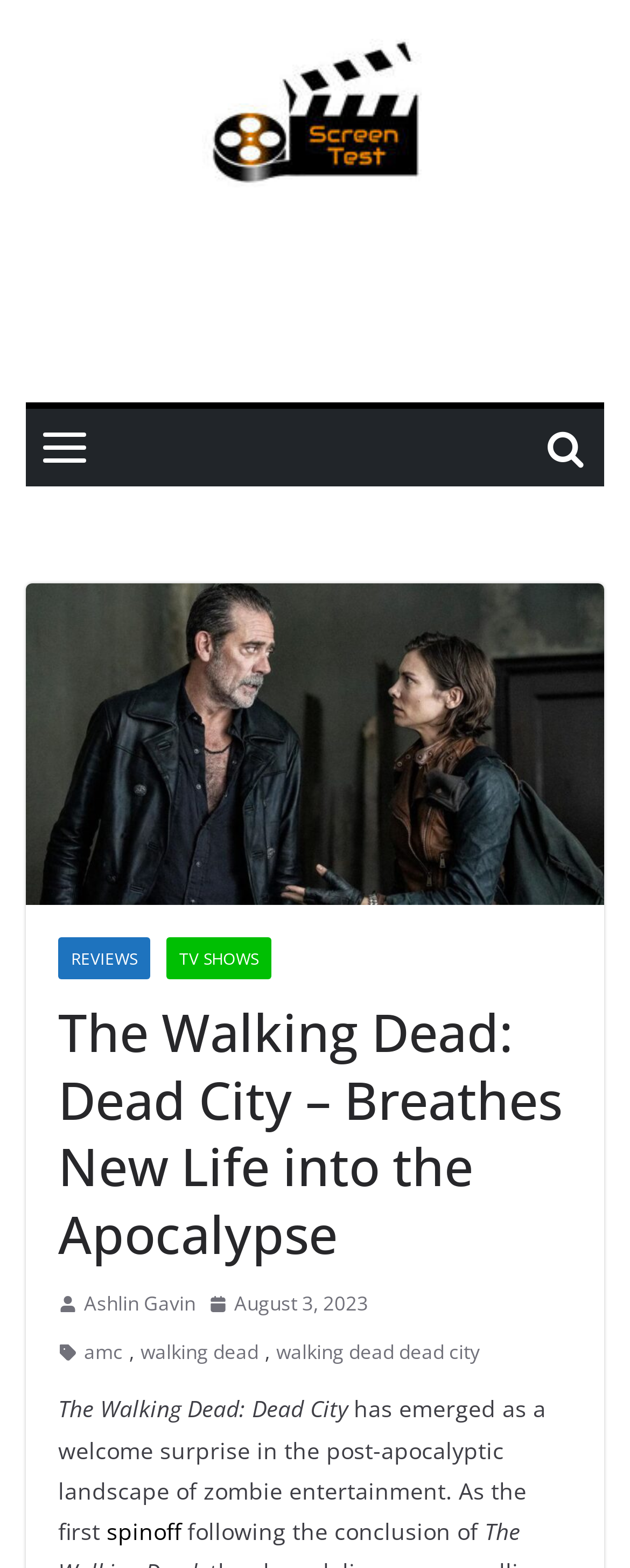Locate the bounding box coordinates of the area that needs to be clicked to fulfill the following instruction: "Check the 'Screen Test' link". The coordinates should be in the format of four float numbers between 0 and 1, namely [left, top, right, bottom].

[0.321, 0.025, 0.679, 0.12]